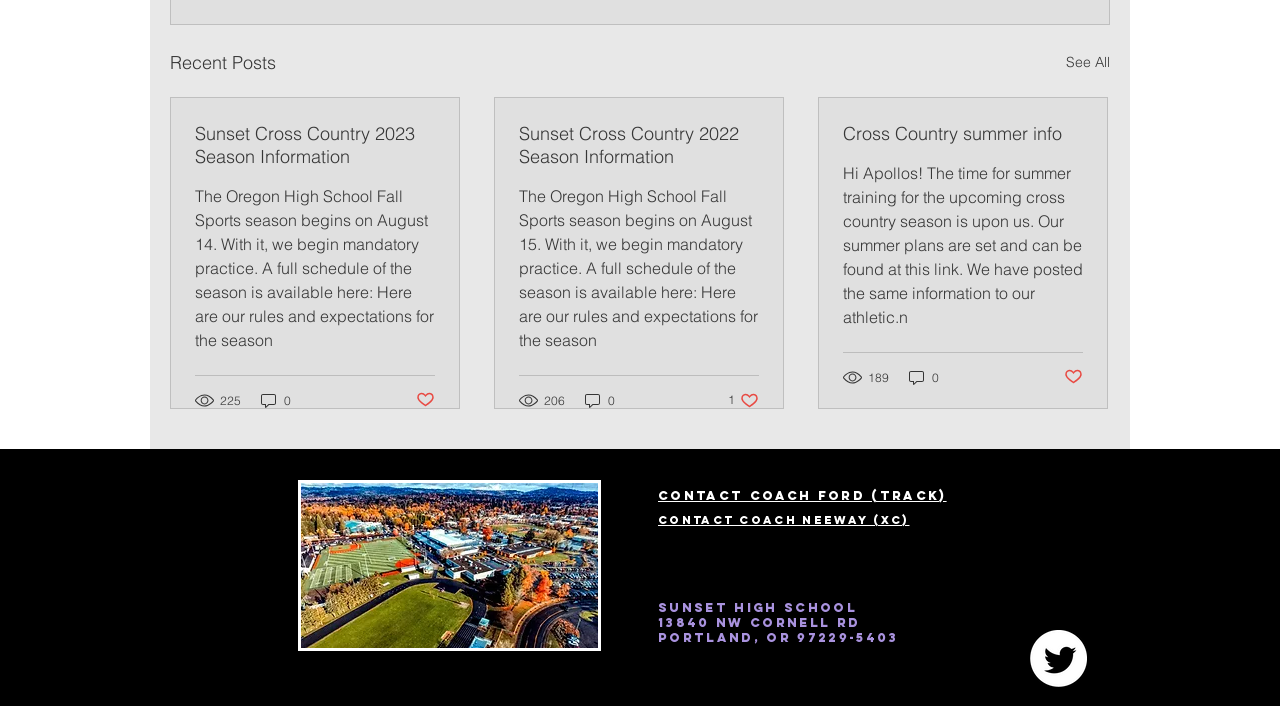Extract the bounding box coordinates for the UI element described by the text: "225". The coordinates should be in the form of [left, top, right, bottom] with values between 0 and 1.

[0.152, 0.553, 0.19, 0.58]